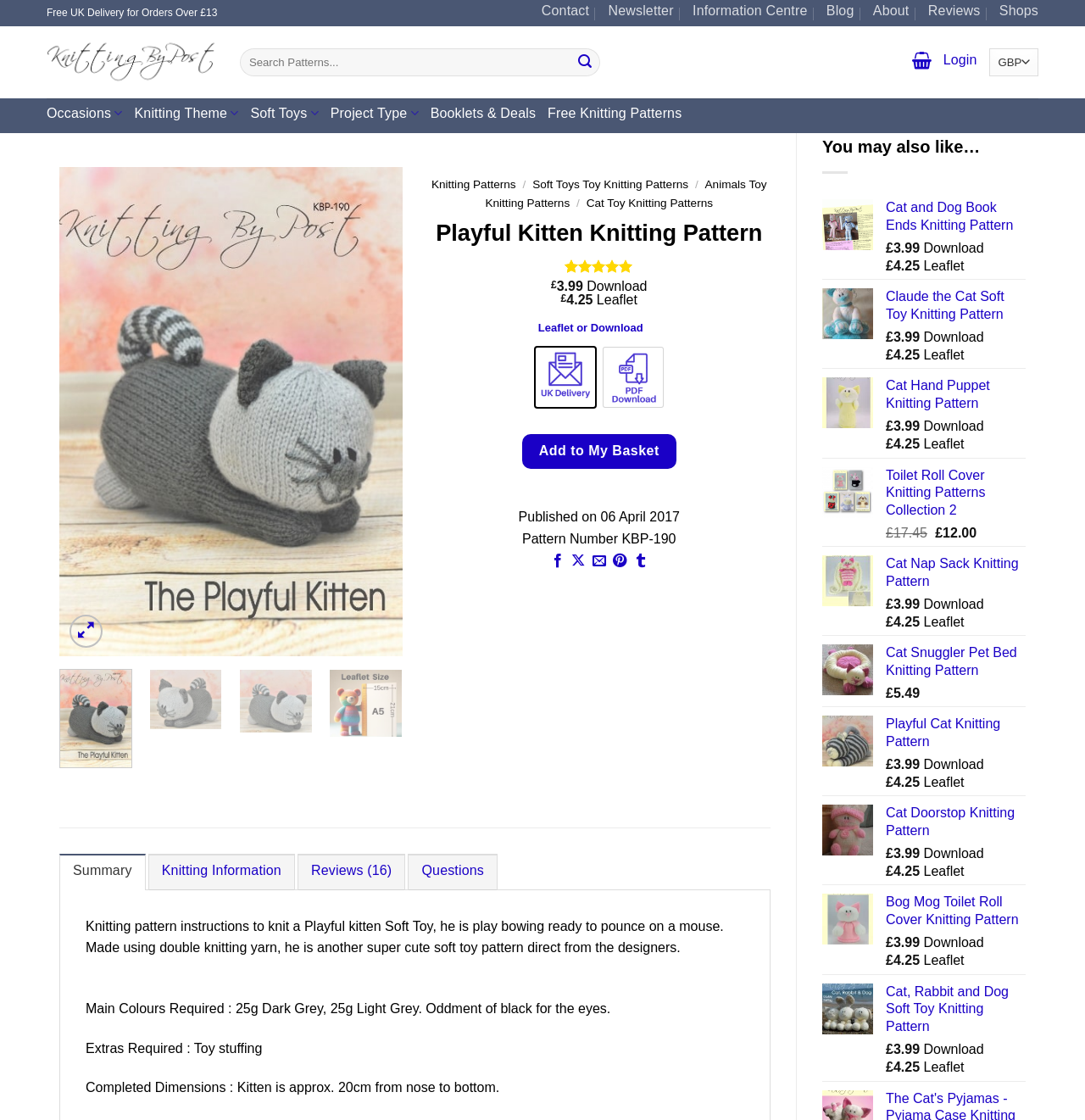Can you pinpoint the bounding box coordinates for the clickable element required for this instruction: "Download the Playful Kitten Soft Toy knitting pattern"? The coordinates should be four float numbers between 0 and 1, i.e., [left, top, right, bottom].

[0.816, 0.639, 0.945, 0.671]